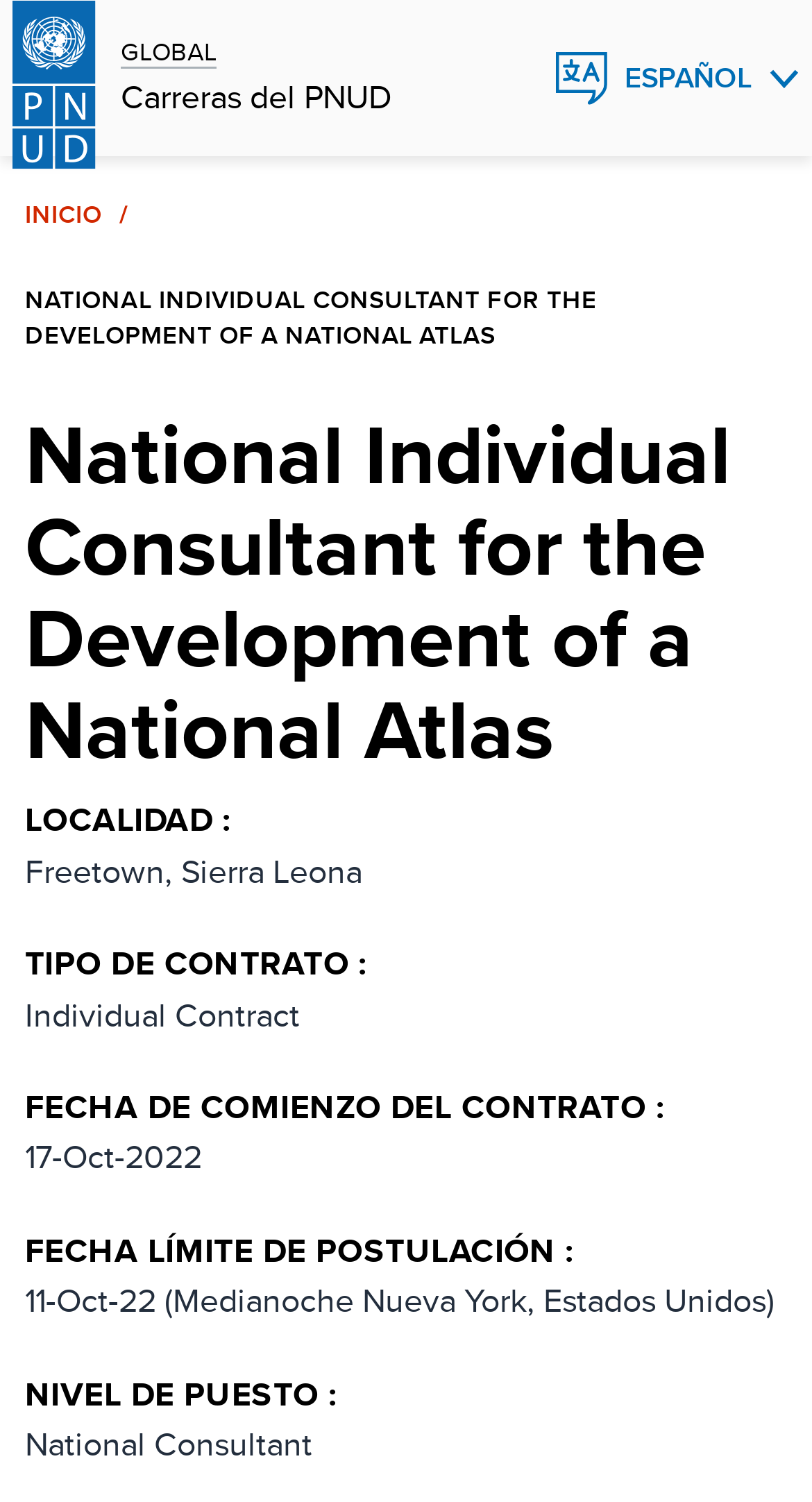Using the description: "Carreras del PNUD", determine the UI element's bounding box coordinates. Ensure the coordinates are in the format of four float numbers between 0 and 1, i.e., [left, top, right, bottom].

[0.149, 0.053, 0.482, 0.078]